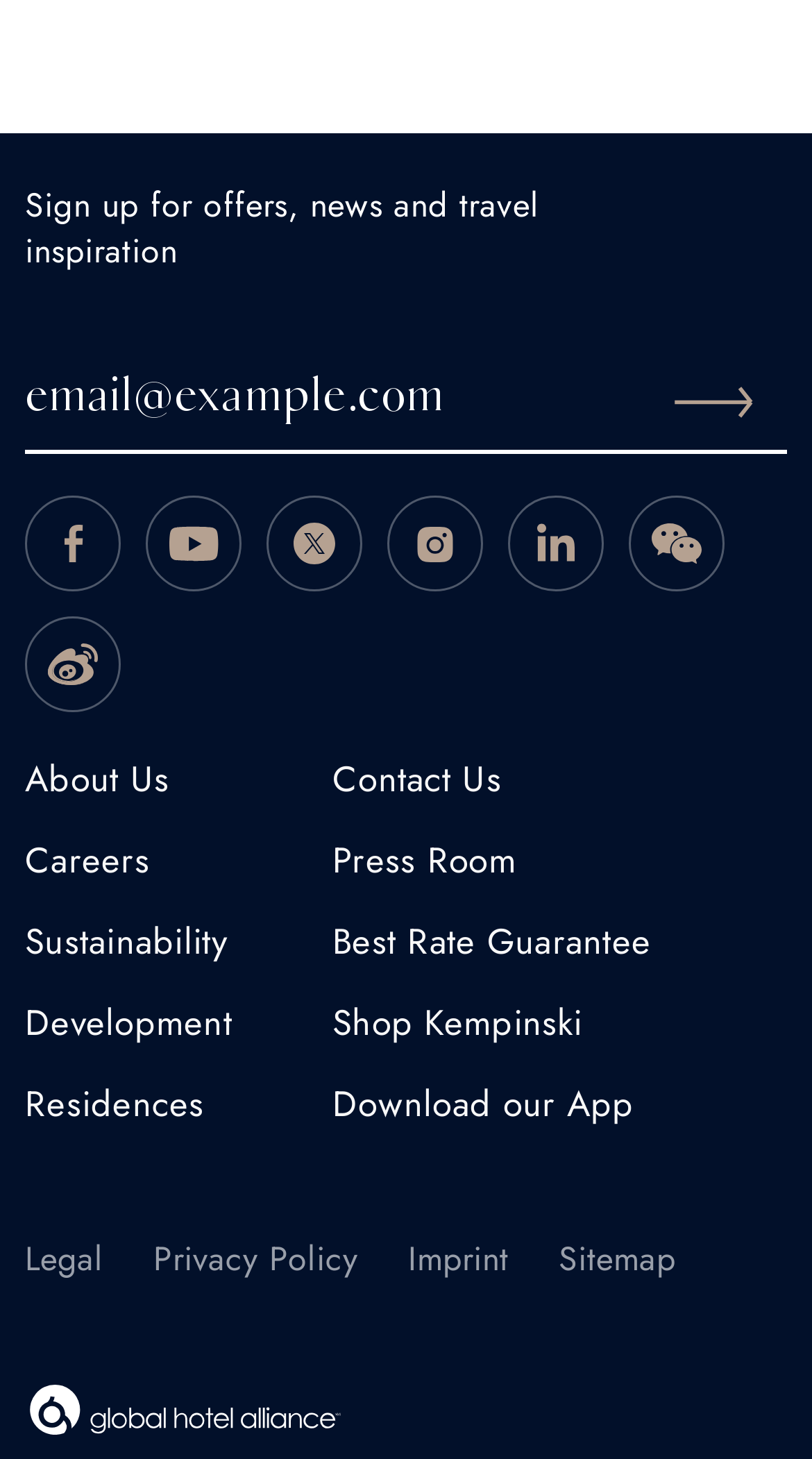What is the text above the subscribe button?
Based on the image, provide your answer in one word or phrase.

Sign up for offers, news and travel inspiration